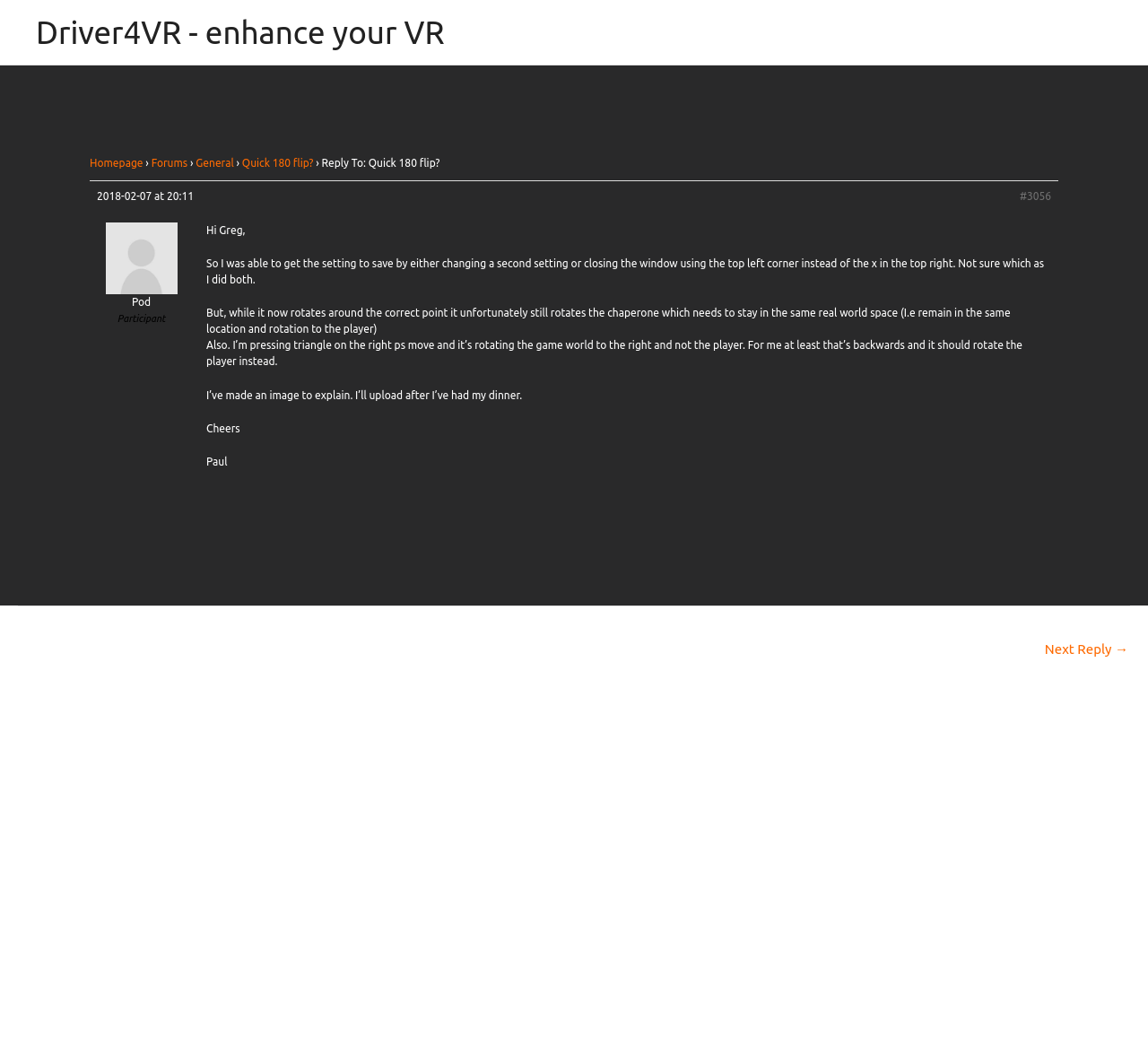Indicate the bounding box coordinates of the element that needs to be clicked to satisfy the following instruction: "go to homepage". The coordinates should be four float numbers between 0 and 1, i.e., [left, top, right, bottom].

[0.078, 0.148, 0.125, 0.159]